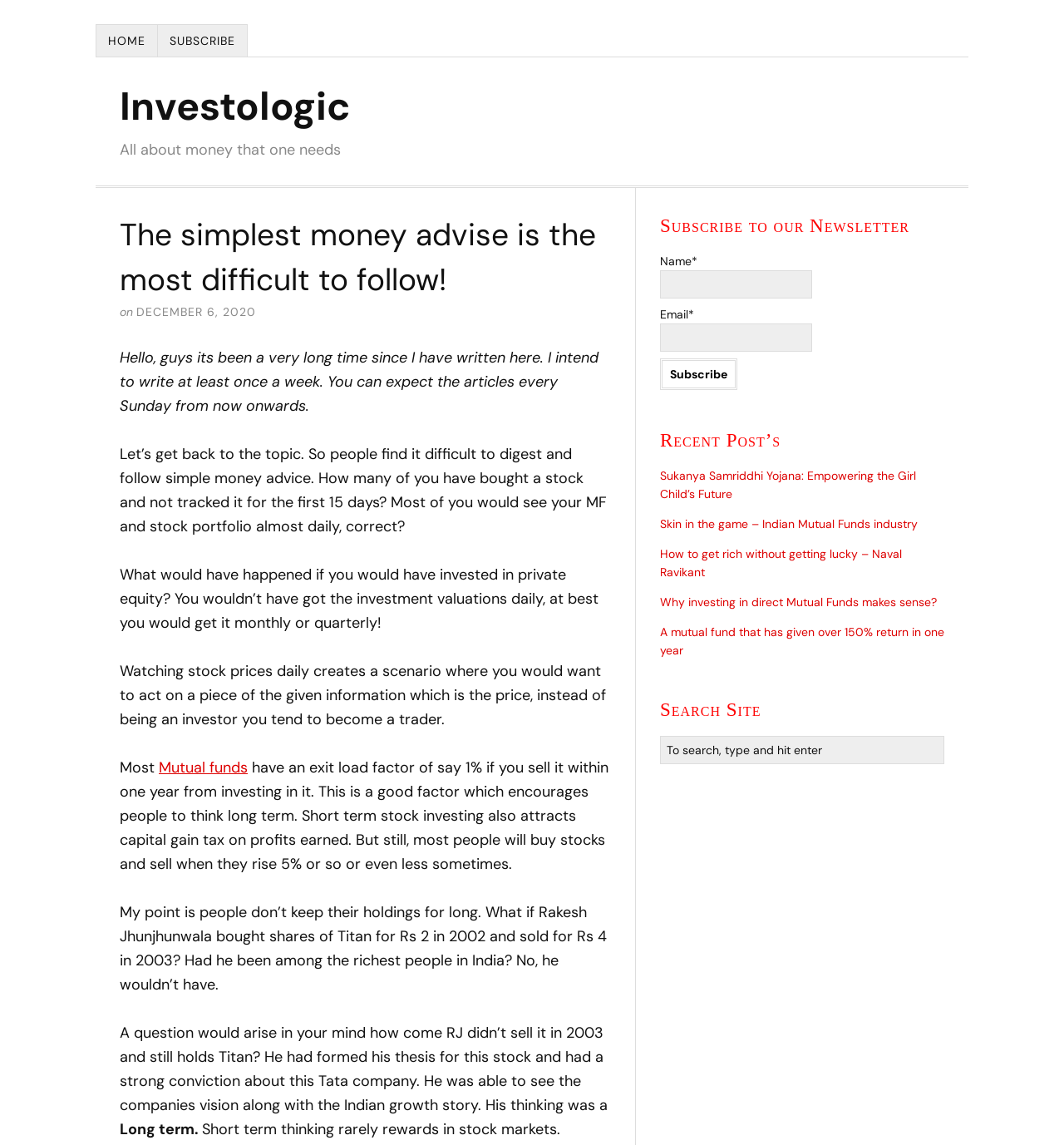Provide the bounding box coordinates for the UI element that is described as: "Mutual funds".

[0.149, 0.661, 0.233, 0.679]